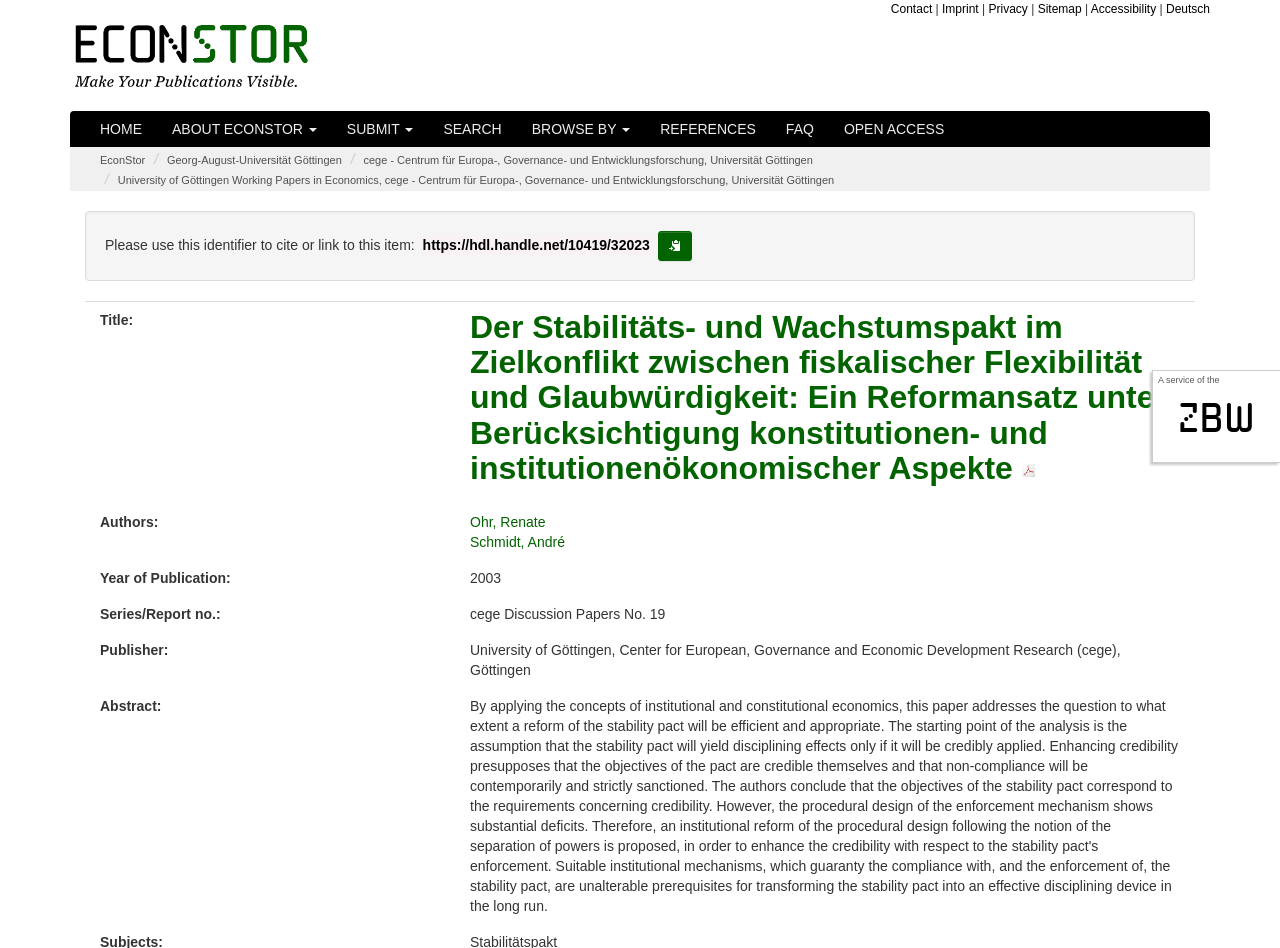Answer the question briefly using a single word or phrase: 
What is the name of the service provider?

ZBW